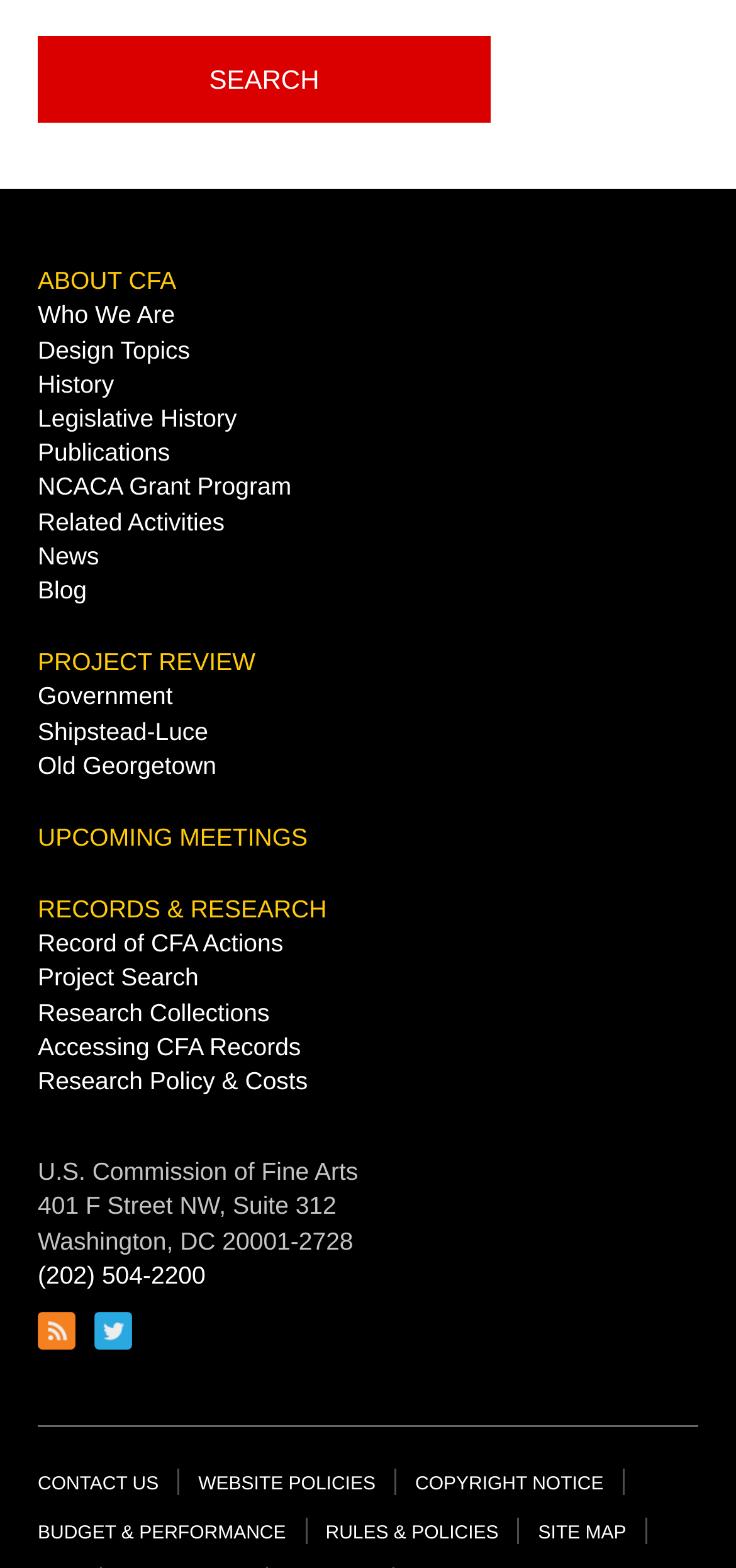What is the address of the organization?
Using the details shown in the screenshot, provide a comprehensive answer to the question.

I found the address by looking at the StaticText elements at the bottom of the webpage, which provide the address of the organization.